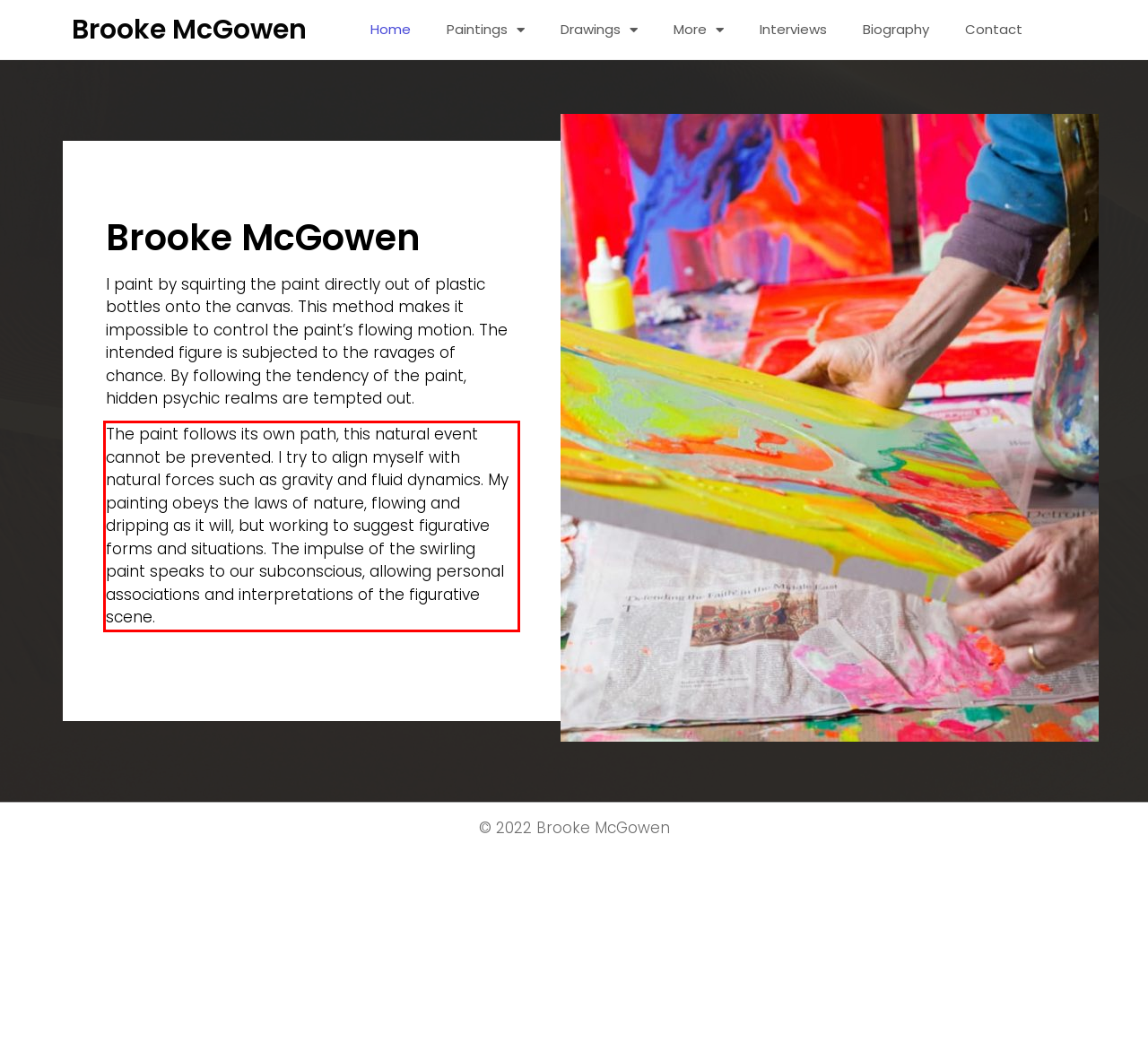Please extract the text content from the UI element enclosed by the red rectangle in the screenshot.

The paint follows its own path, this natural event cannot be prevented. I try to align myself with natural forces such as gravity and fluid dynamics. My painting obeys the laws of nature, flowing and dripping as it will, but working to suggest figurative forms and situations. The impulse of the swirling paint speaks to our subconscious, allowing personal associations and interpretations of the figurative scene.